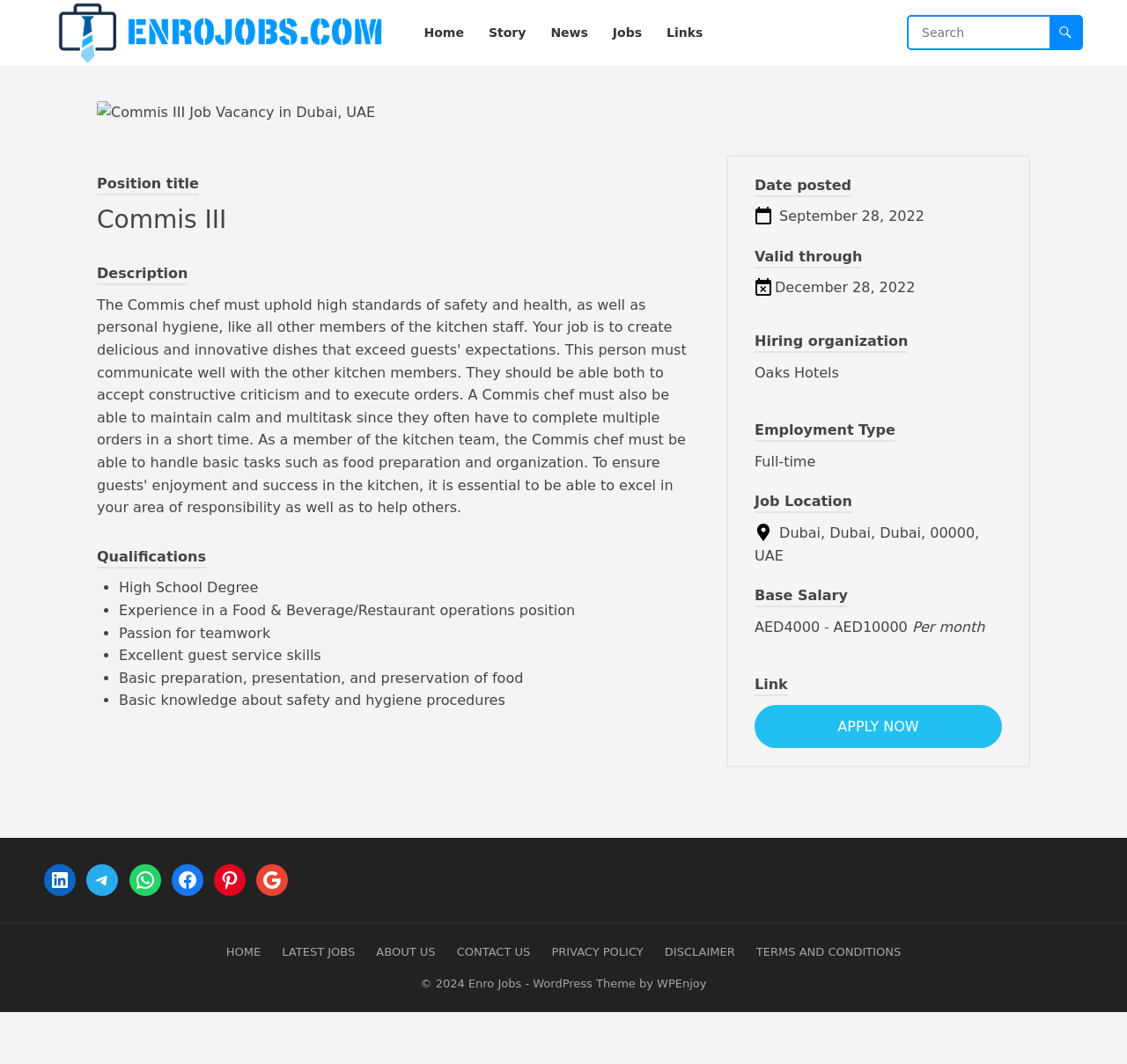What is the required education level for the job?
Look at the image and provide a detailed response to the question.

The required education level for the job can be found in the 'Qualifications' section of the webpage, where it is listed as 'High School Degree'. This is one of the qualifications required for the Commis III job.